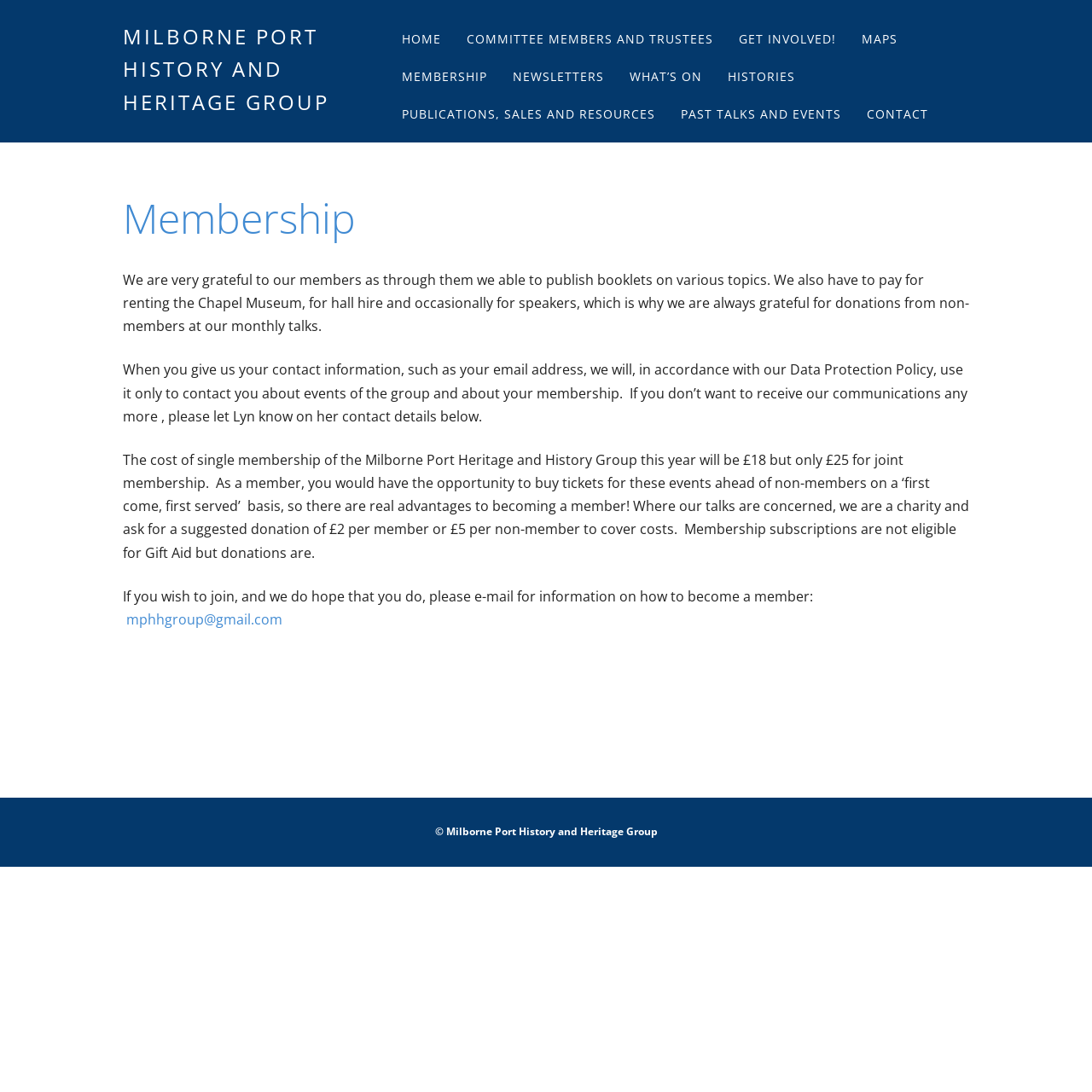Provide a one-word or short-phrase response to the question:
What is the cost of single membership?

£18